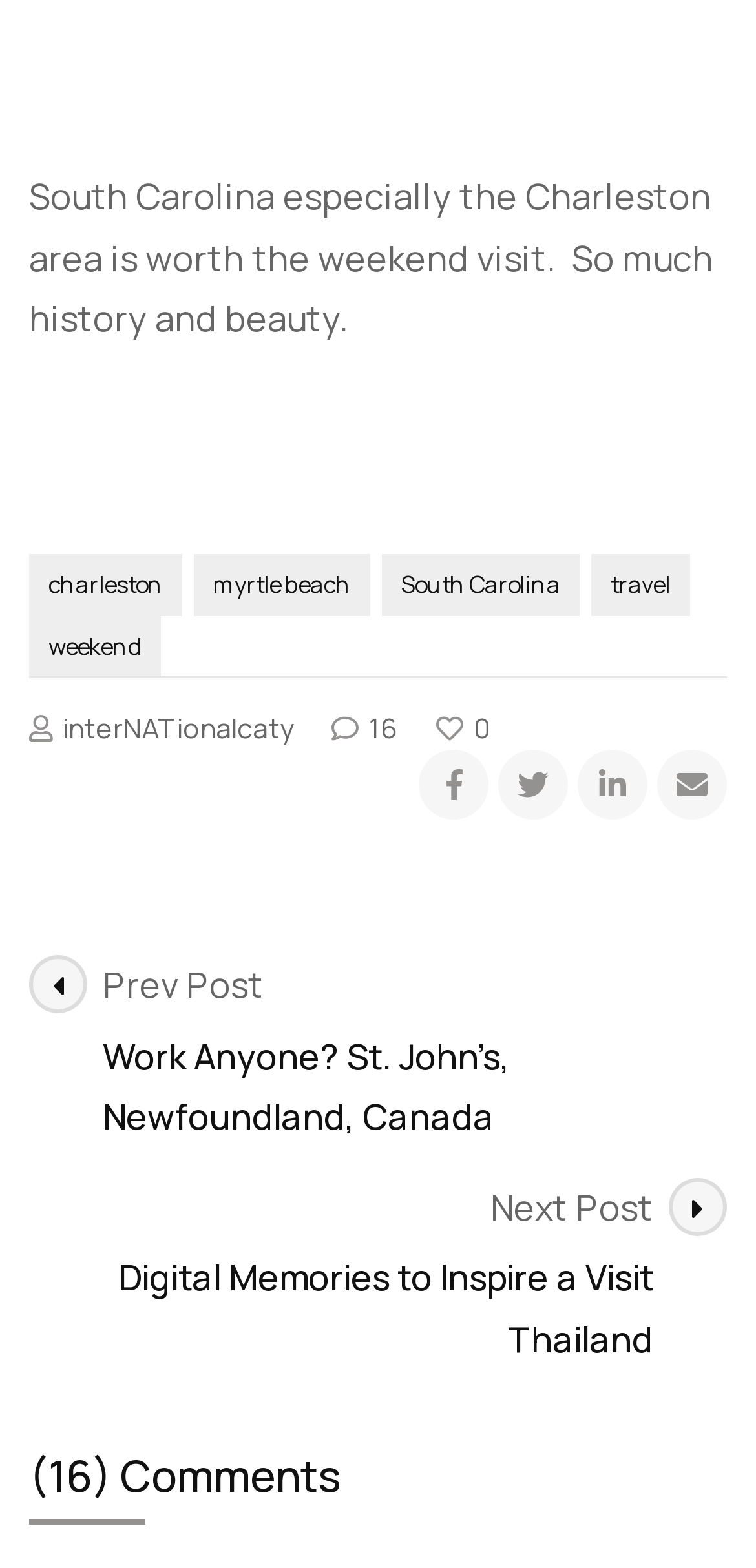Identify the bounding box coordinates for the region to click in order to carry out this instruction: "go to next post". Provide the coordinates using four float numbers between 0 and 1, formatted as [left, top, right, bottom].

[0.038, 0.751, 0.962, 0.874]